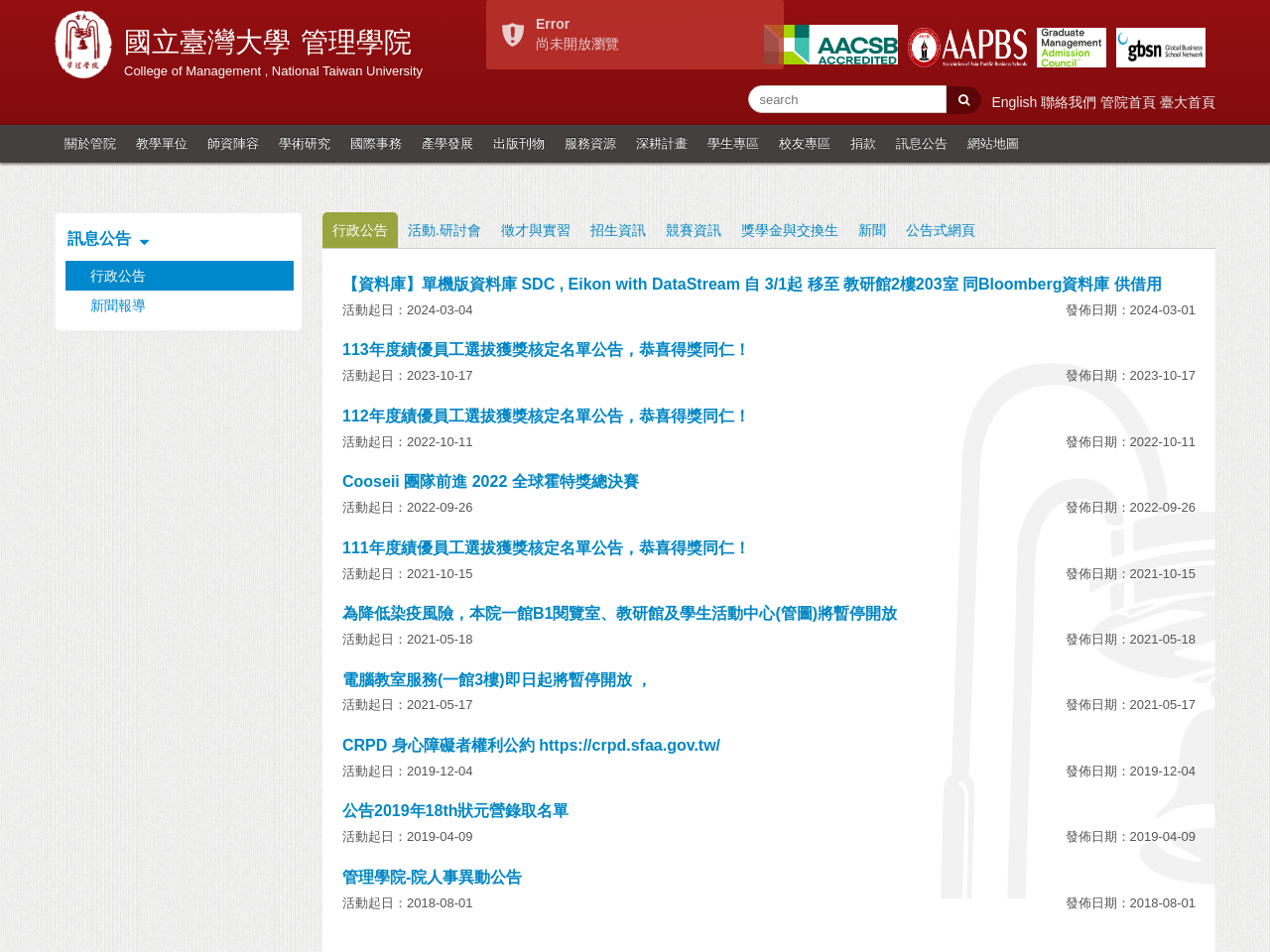Provide your answer to the question using just one word or phrase: What is the purpose of the search box?

To search the website